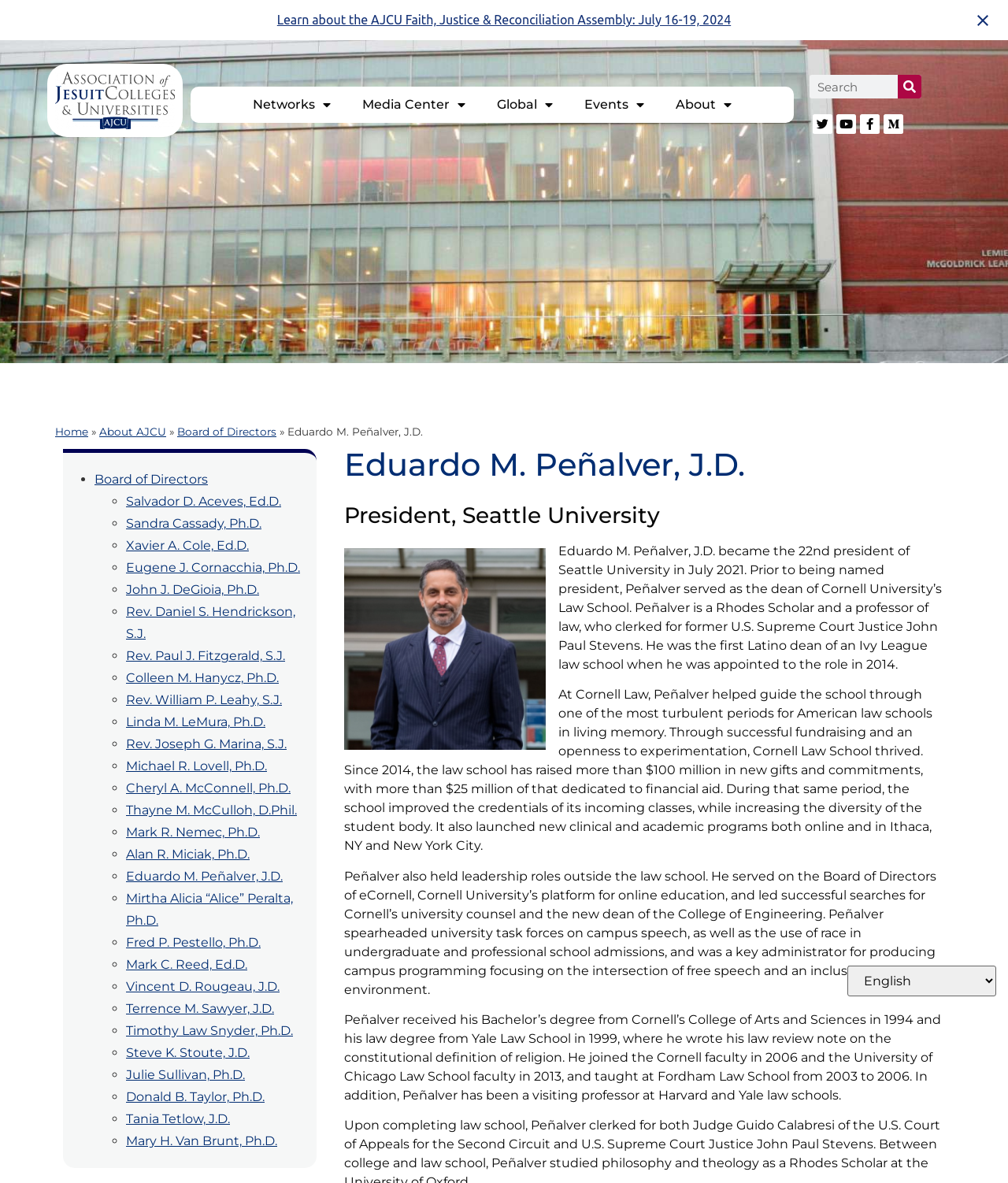Identify and extract the main heading from the webpage.

Eduardo M. Peñalver, J.D.